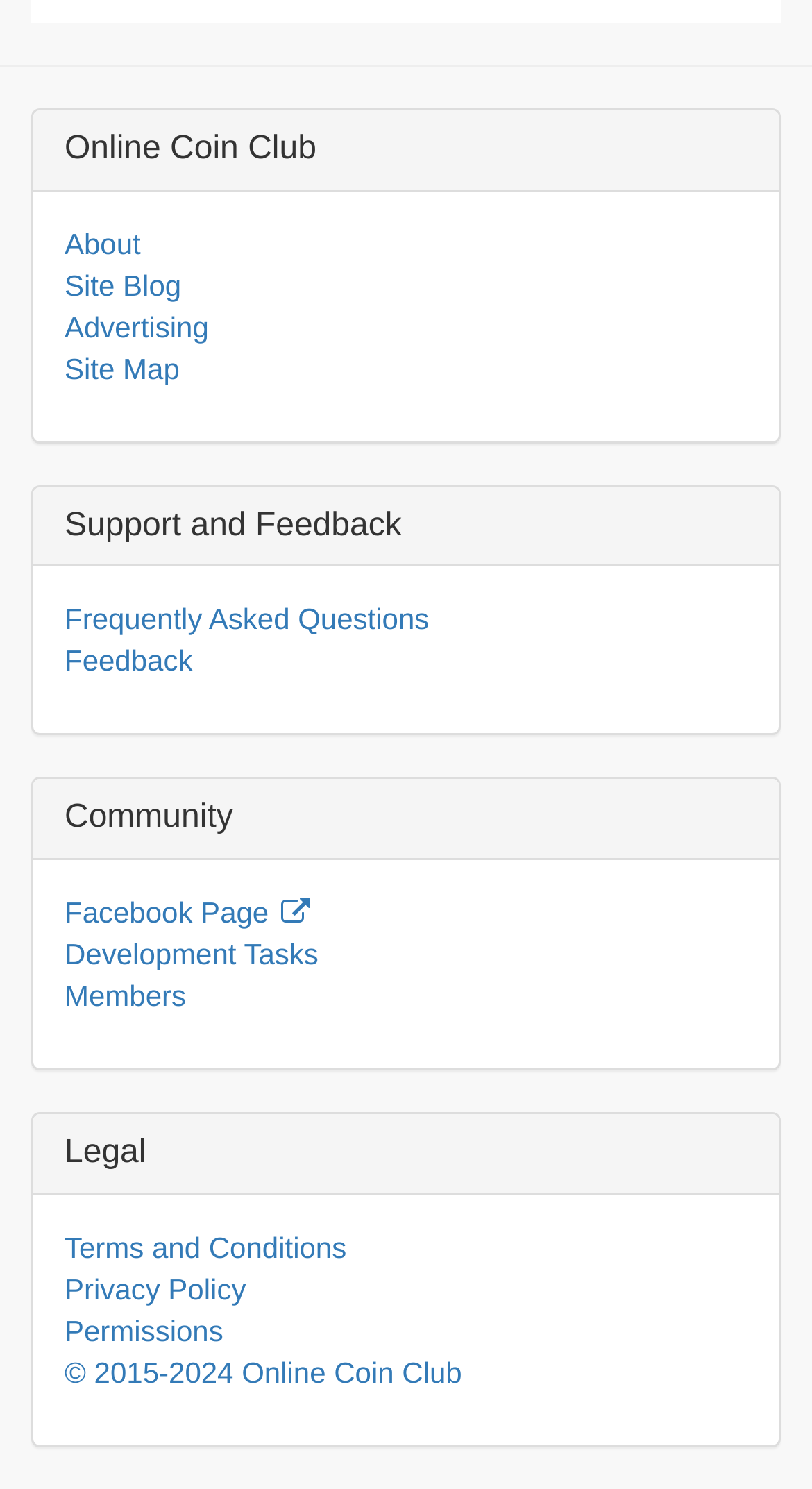What is the icon next to the 'Facebook Page' link?
Answer the question with just one word or phrase using the image.

